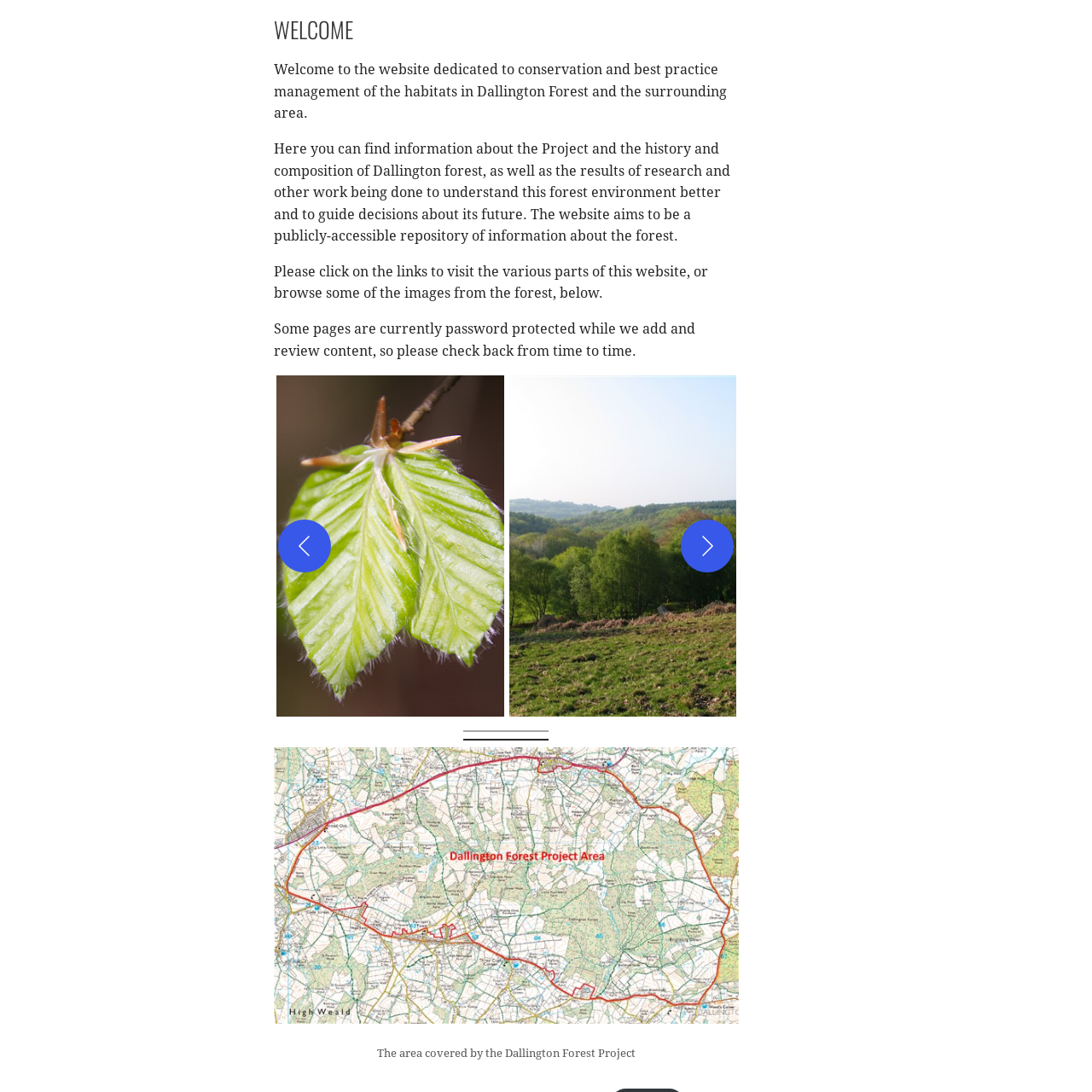Deliver a detailed explanation of the elements found in the red-marked area of the image.

The image features a site icon related to the Dallington Forest Project, which is dedicated to the conservation and management of local habitats in Dallington Forest and its surrounding areas. This project aims to provide valuable information about the forest's history, composition, and ongoing research efforts aimed at understanding and preserving this unique environment. The image is part of a carousel gallery showcasing various visuals associated with the project, emphasizing the importance of public engagement and awareness in conservation efforts. Visitors are encouraged to explore the website for more insights and resources on the Dallington Forest and its ecological significance.